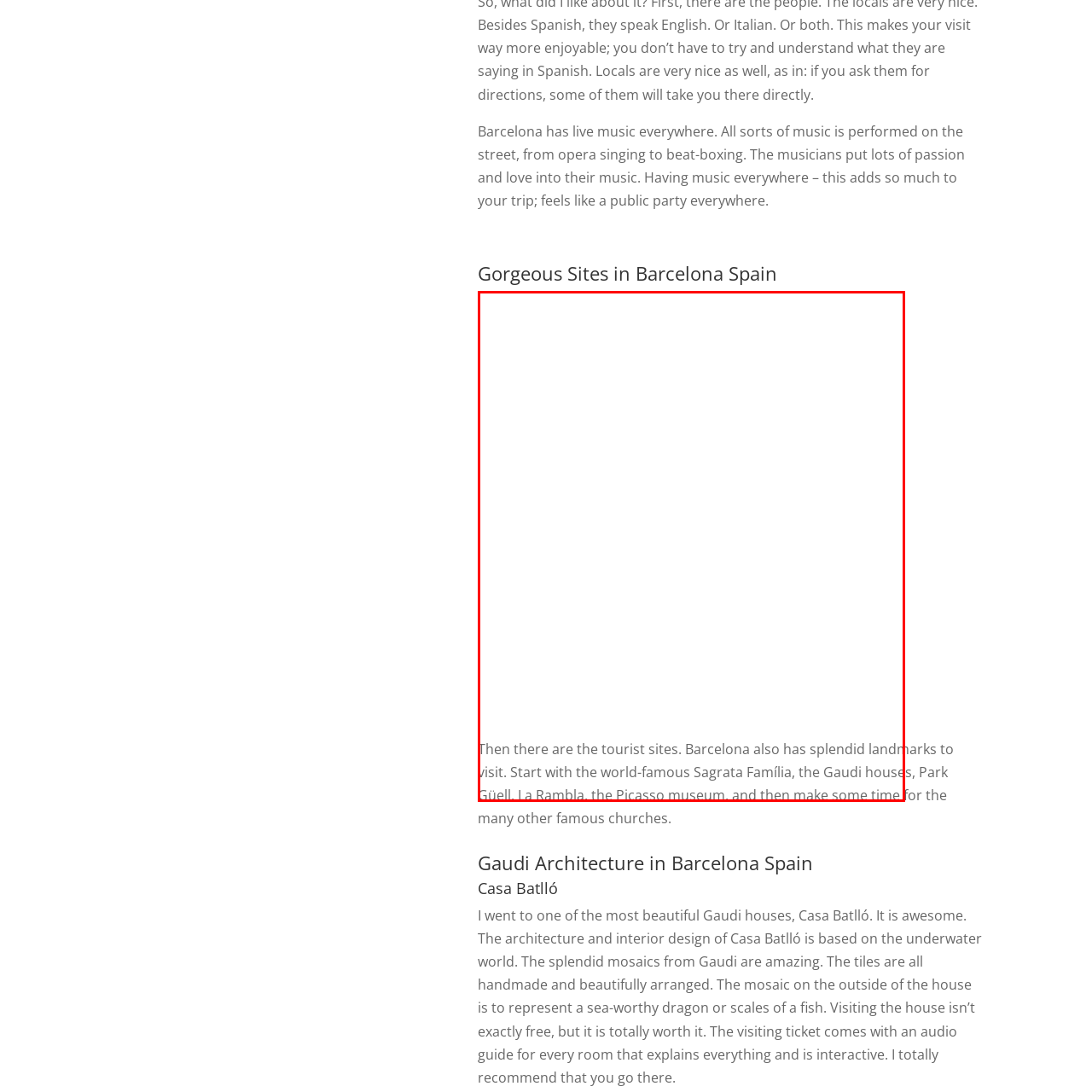Direct your attention to the image marked by the red boundary, What type of building is the Sagrada Família? Provide a single word or phrase in response.

Basilica